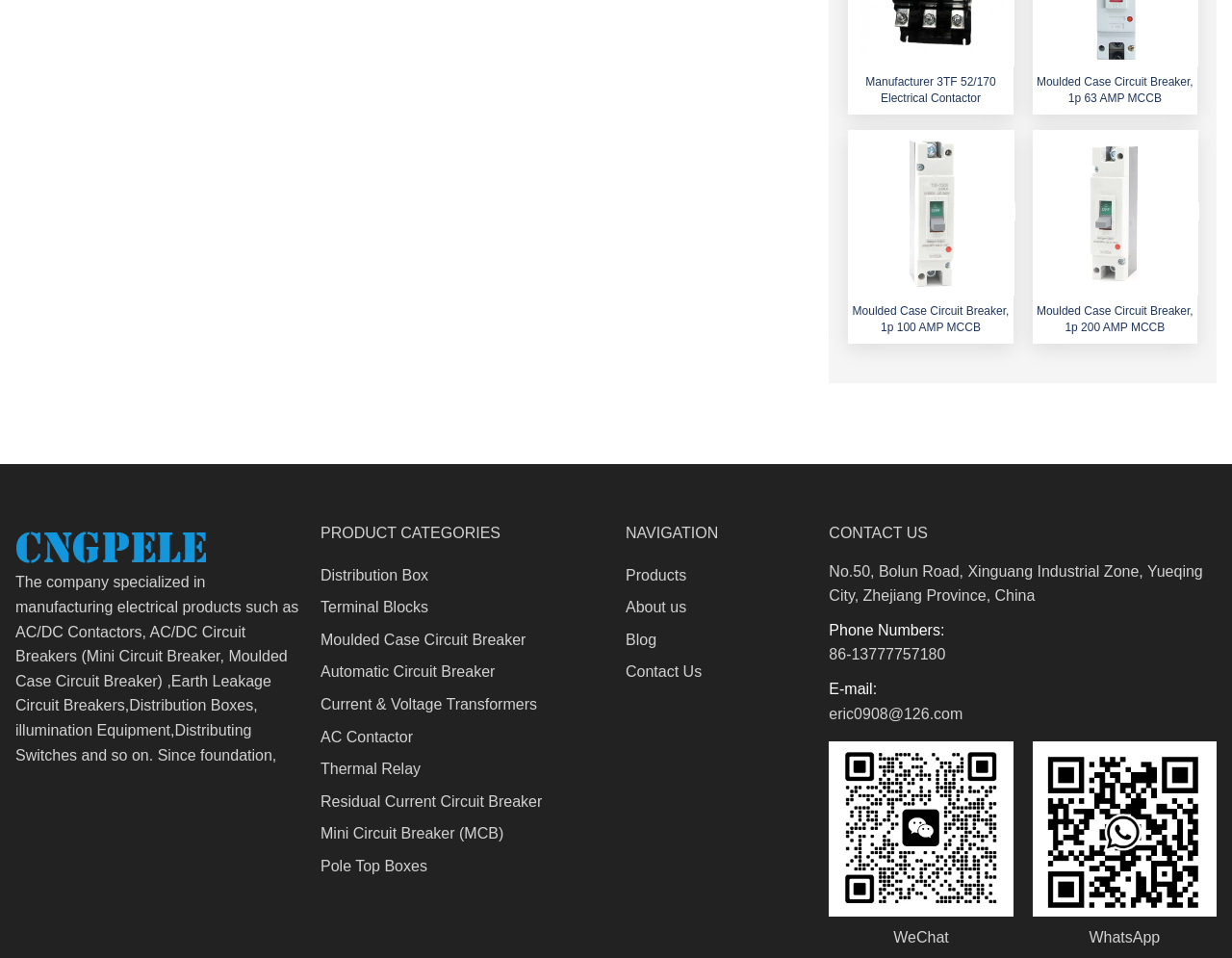What is the company name?
Please provide a comprehensive answer based on the details in the screenshot.

The company name can be found in the link and image elements with IDs 183 and 236, respectively, which are located at the top-left corner of the webpage. The text 'GUANGPU Electrical Co.,Ltd' is also present in the StaticText element with ID 237, which provides a brief description of the company.